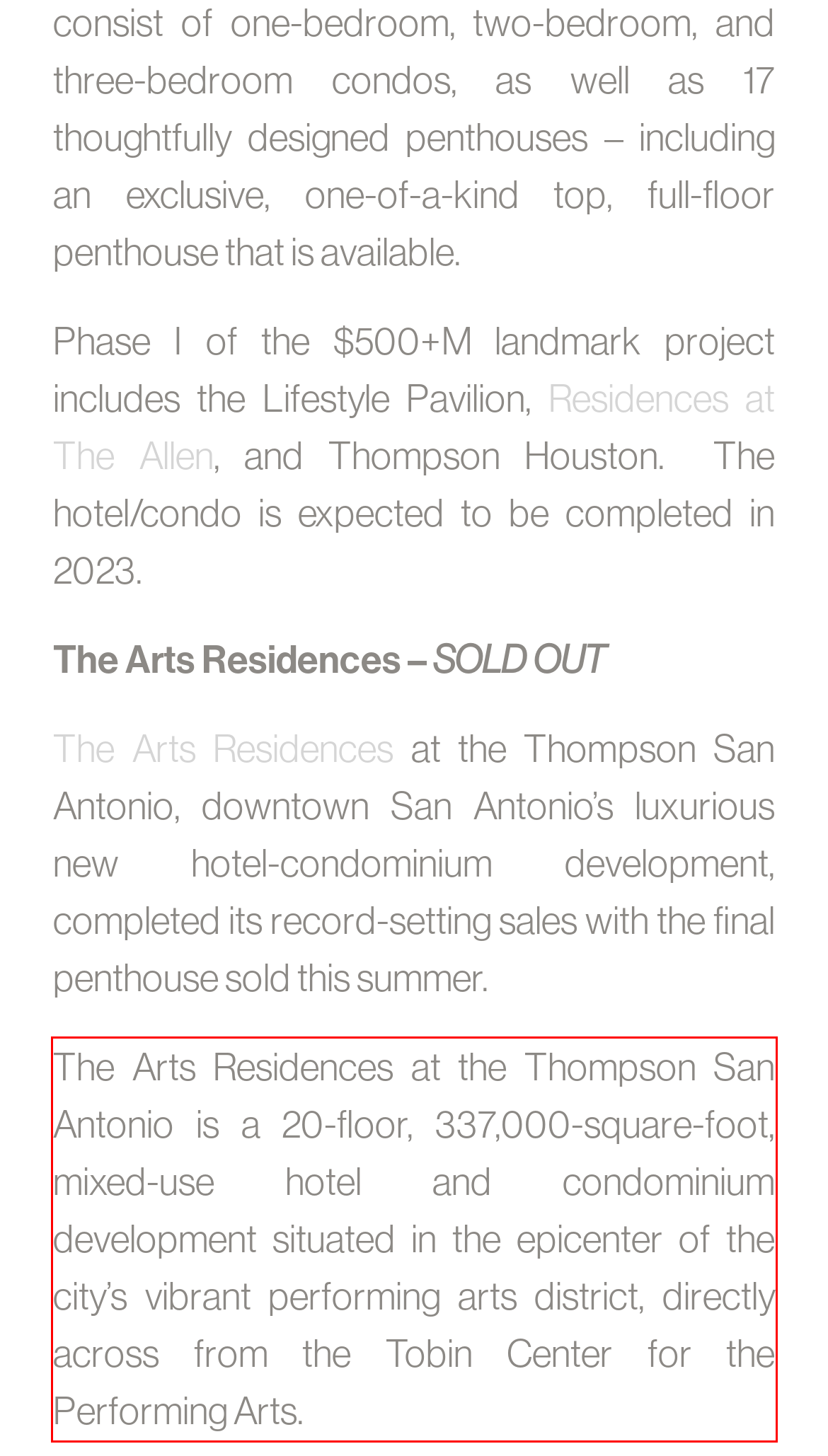There is a UI element on the webpage screenshot marked by a red bounding box. Extract and generate the text content from within this red box.

The Arts Residences at the Thompson San Antonio is a 20-floor, 337,000-square-foot, mixed-use hotel and condominium development situated in the epicenter of the city’s vibrant performing arts district, directly across from the Tobin Center for the Performing Arts.